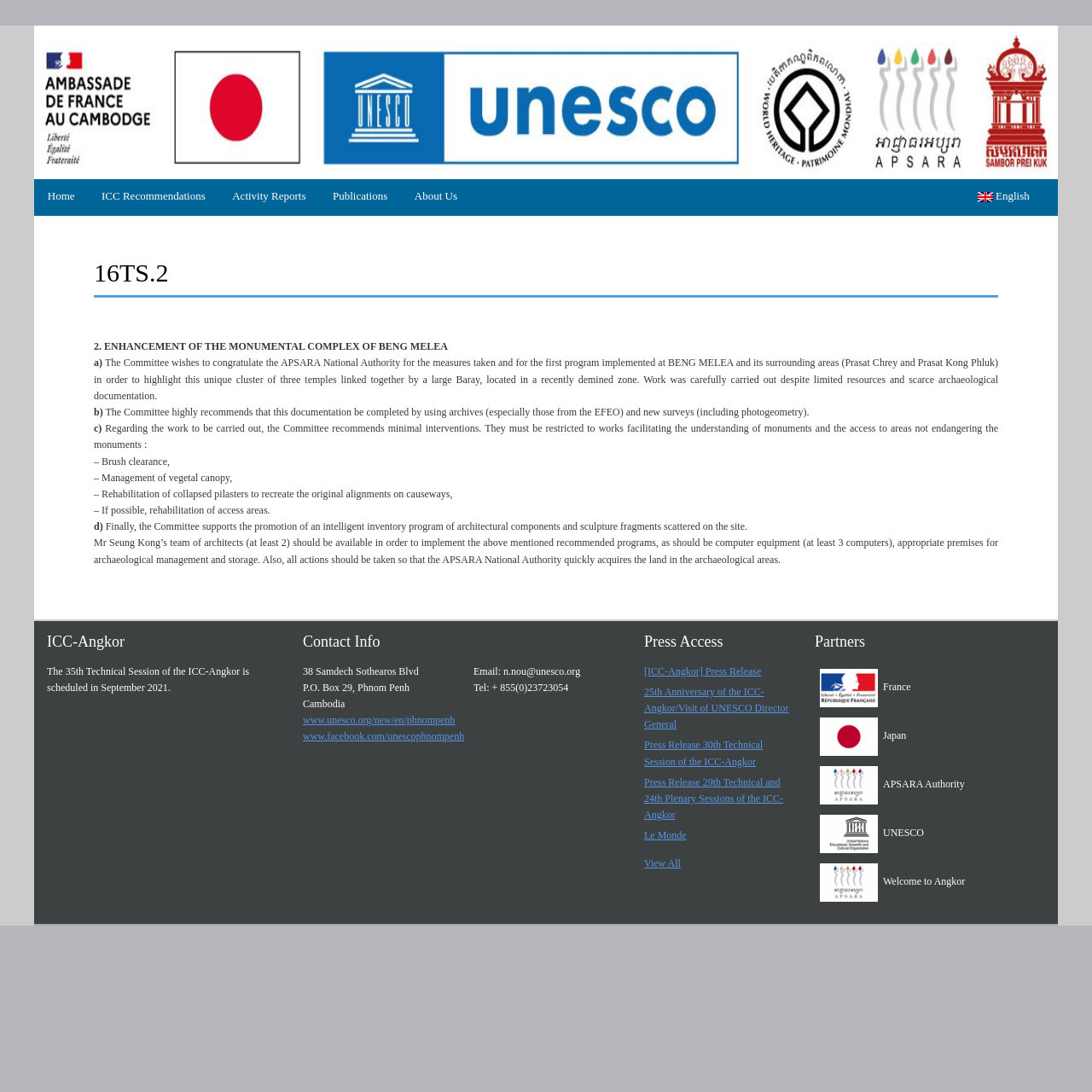How many computers are recommended for the APSARA National Authority?
Refer to the image and give a detailed answer to the question.

The question asks about the number of computers recommended for the APSARA National Authority. After analyzing the StaticText elements, I found that the webpage recommends that the APSARA National Authority should have at least 3 computers to implement the recommended programs.